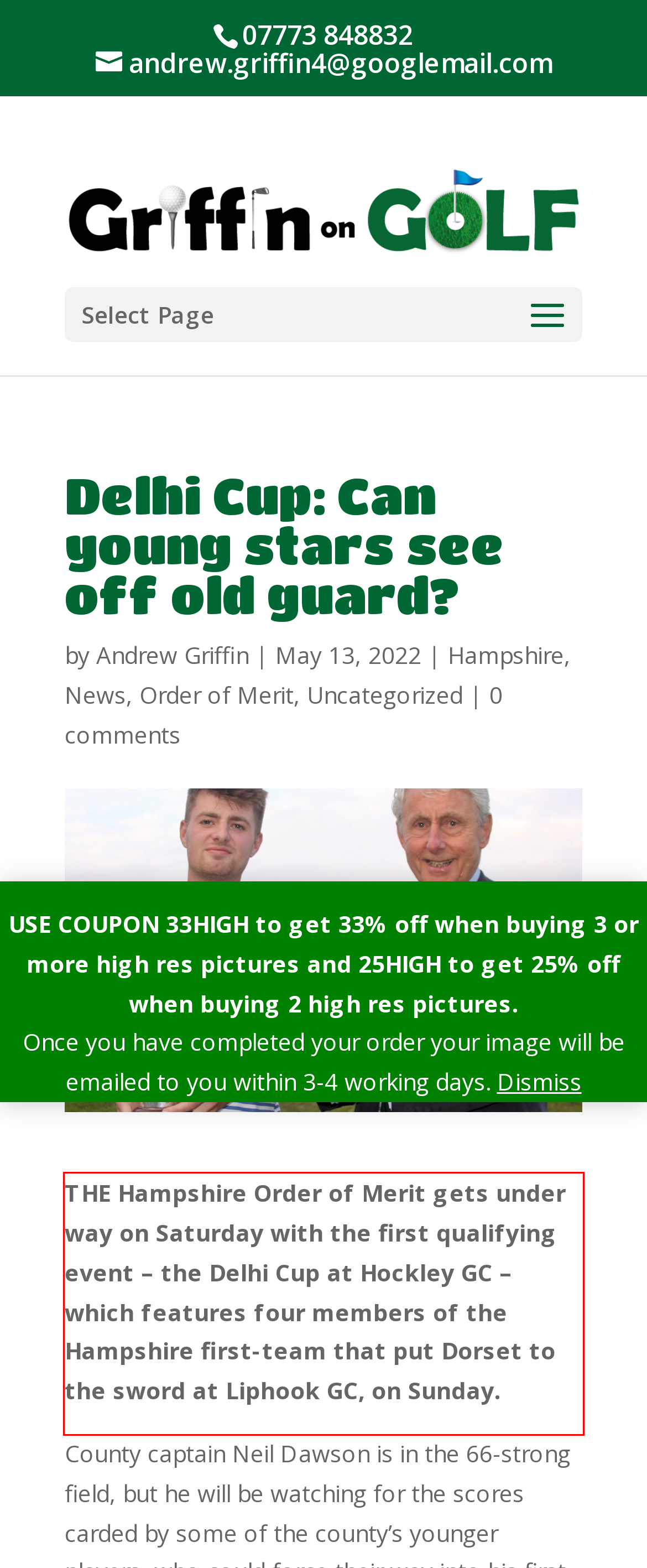Using the provided webpage screenshot, identify and read the text within the red rectangle bounding box.

THE Hampshire Order of Merit gets under way on Saturday with the first qualifying event – the Delhi Cup at Hockley GC – which features four members of the Hampshire first-team that put Dorset to the sword at Liphook GC, on Sunday.